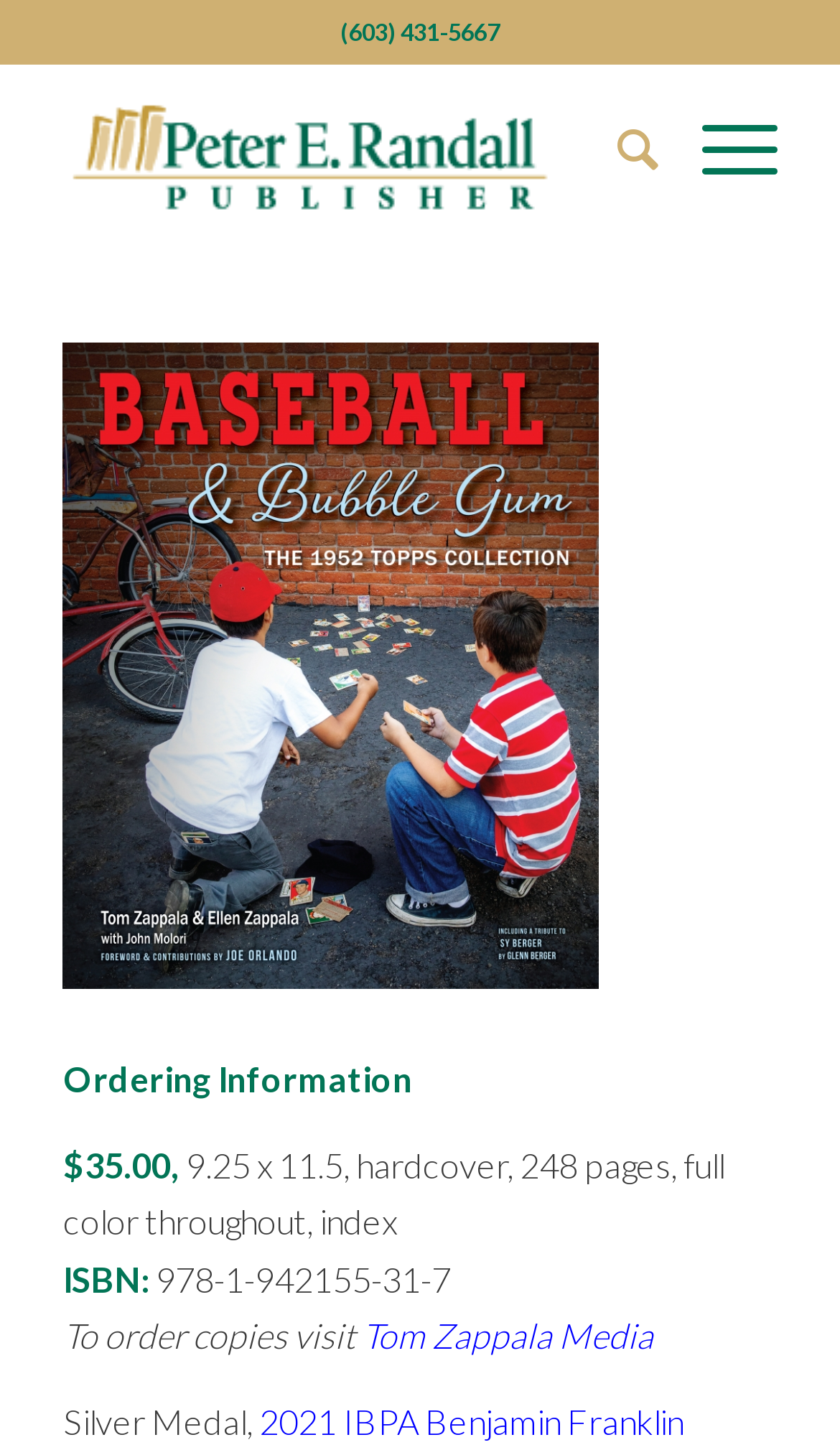What is the price of the book?
Give a detailed explanation using the information visible in the image.

I found the price of the book by looking at the StaticText element with the text '$35.00,' at coordinates [0.075, 0.789, 0.213, 0.817].